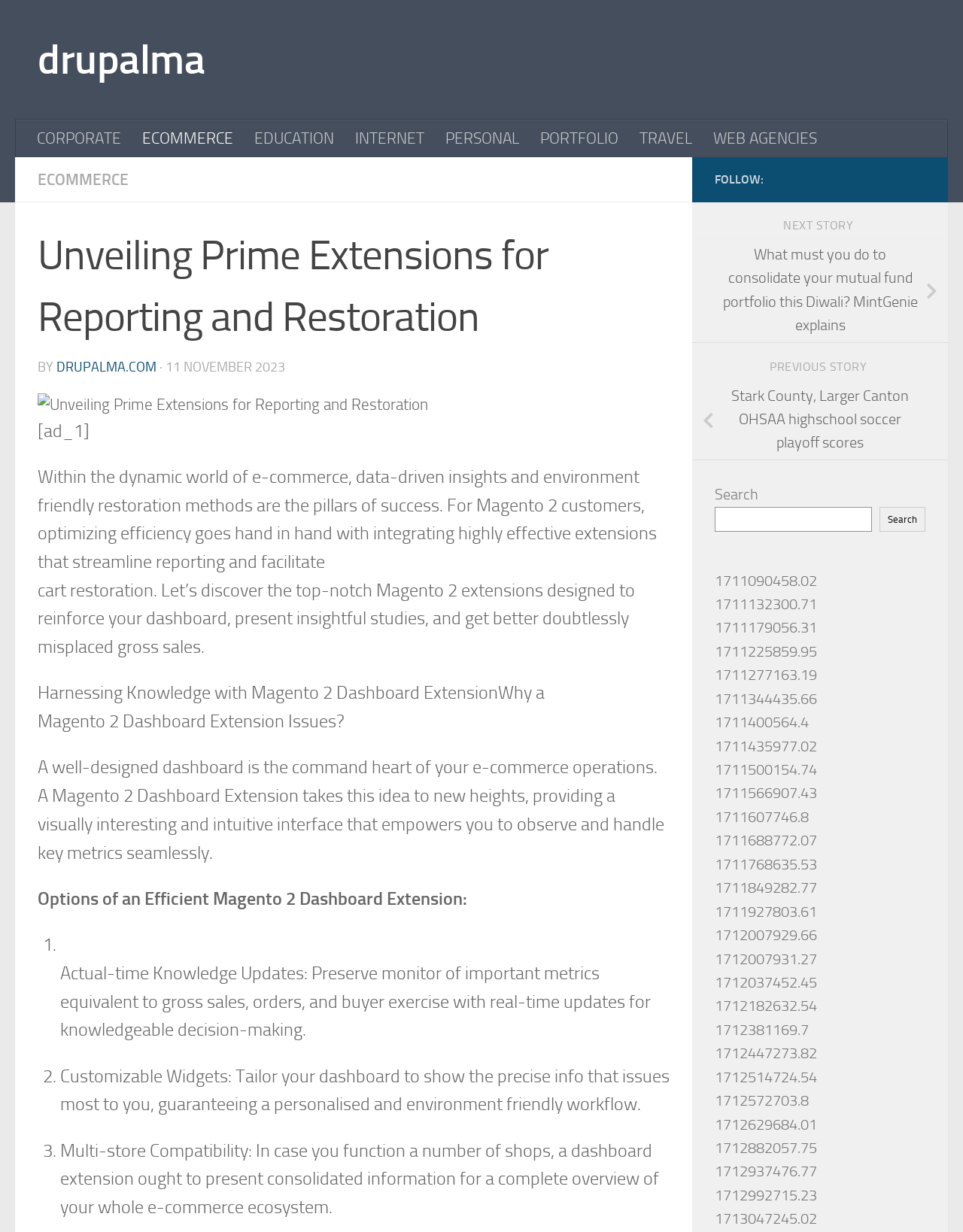What is the purpose of a Magento 2 Dashboard Extension?
From the image, respond with a single word or phrase.

To provide a visually appealing and intuitive interface